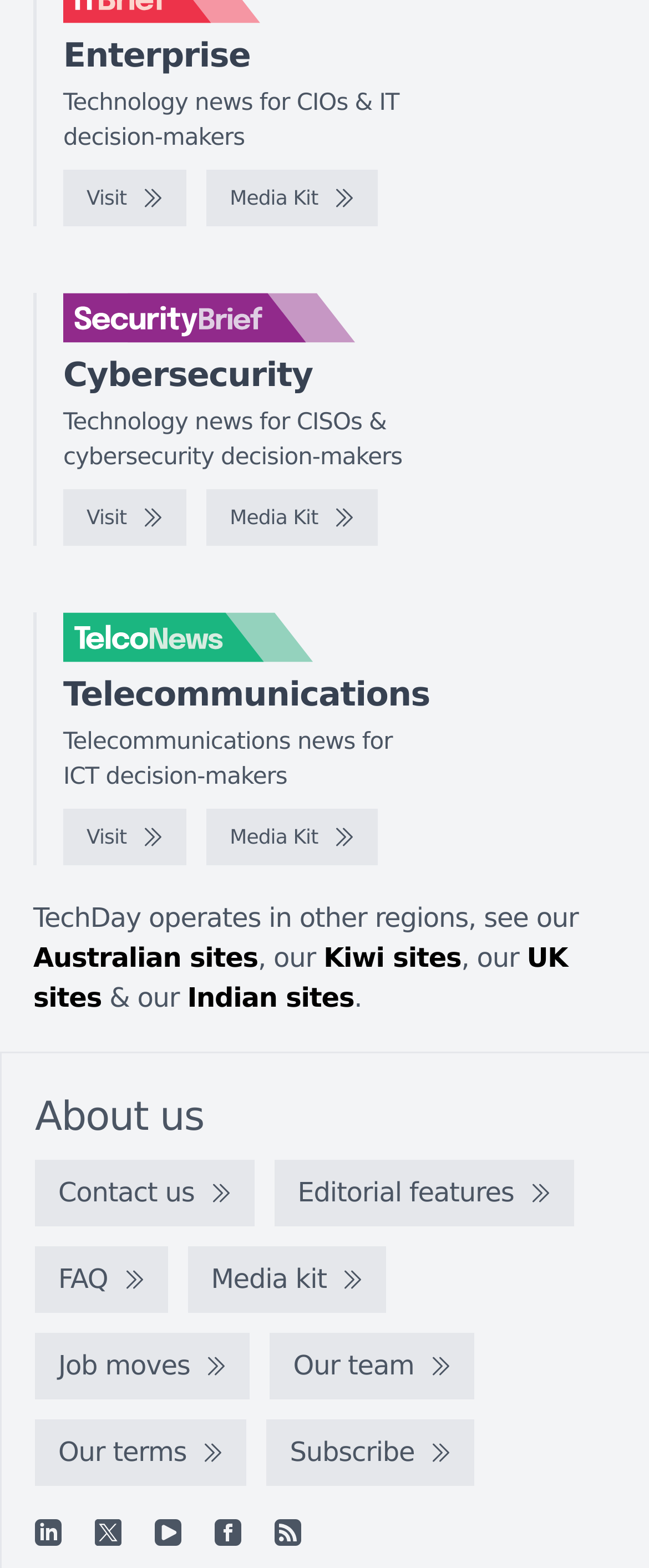Provide a brief response using a word or short phrase to this question:
How many regions does TechDay operate in?

Multiple